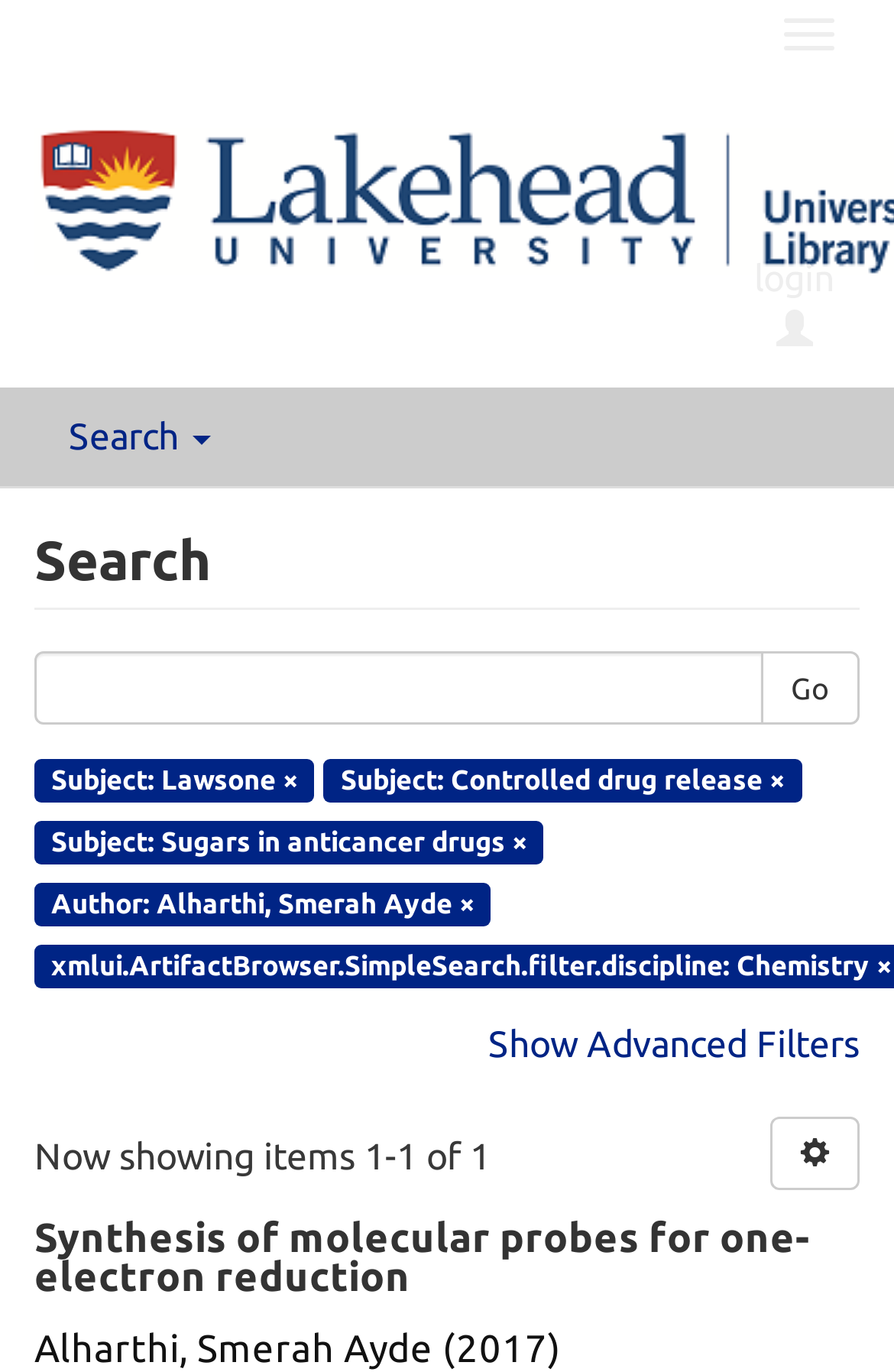What is the name of the search result?
Look at the screenshot and respond with a single word or phrase.

Synthesis of molecular probes for one-electron reduction